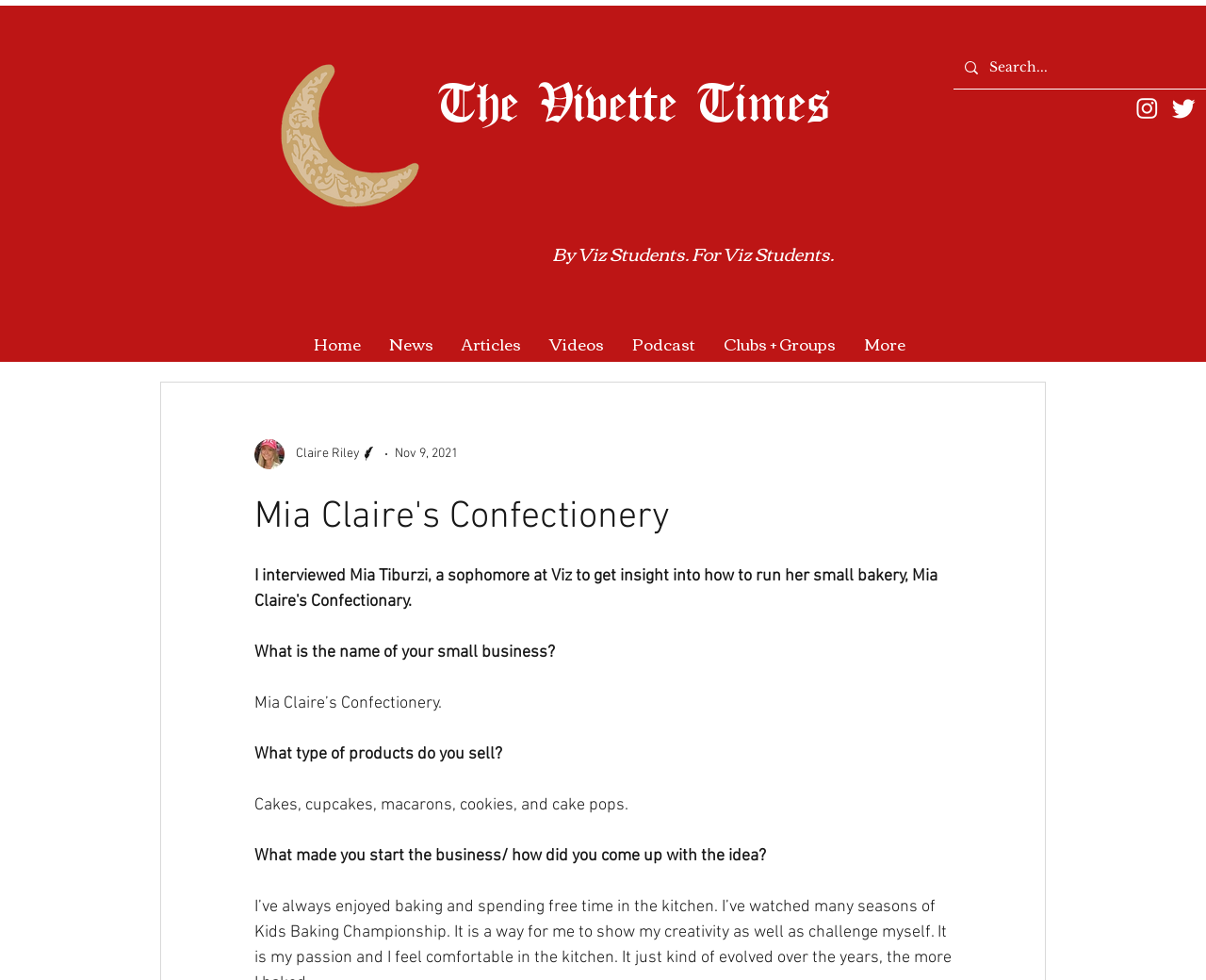Identify the bounding box coordinates of the area that should be clicked in order to complete the given instruction: "Check the news". The bounding box coordinates should be four float numbers between 0 and 1, i.e., [left, top, right, bottom].

[0.311, 0.336, 0.371, 0.365]